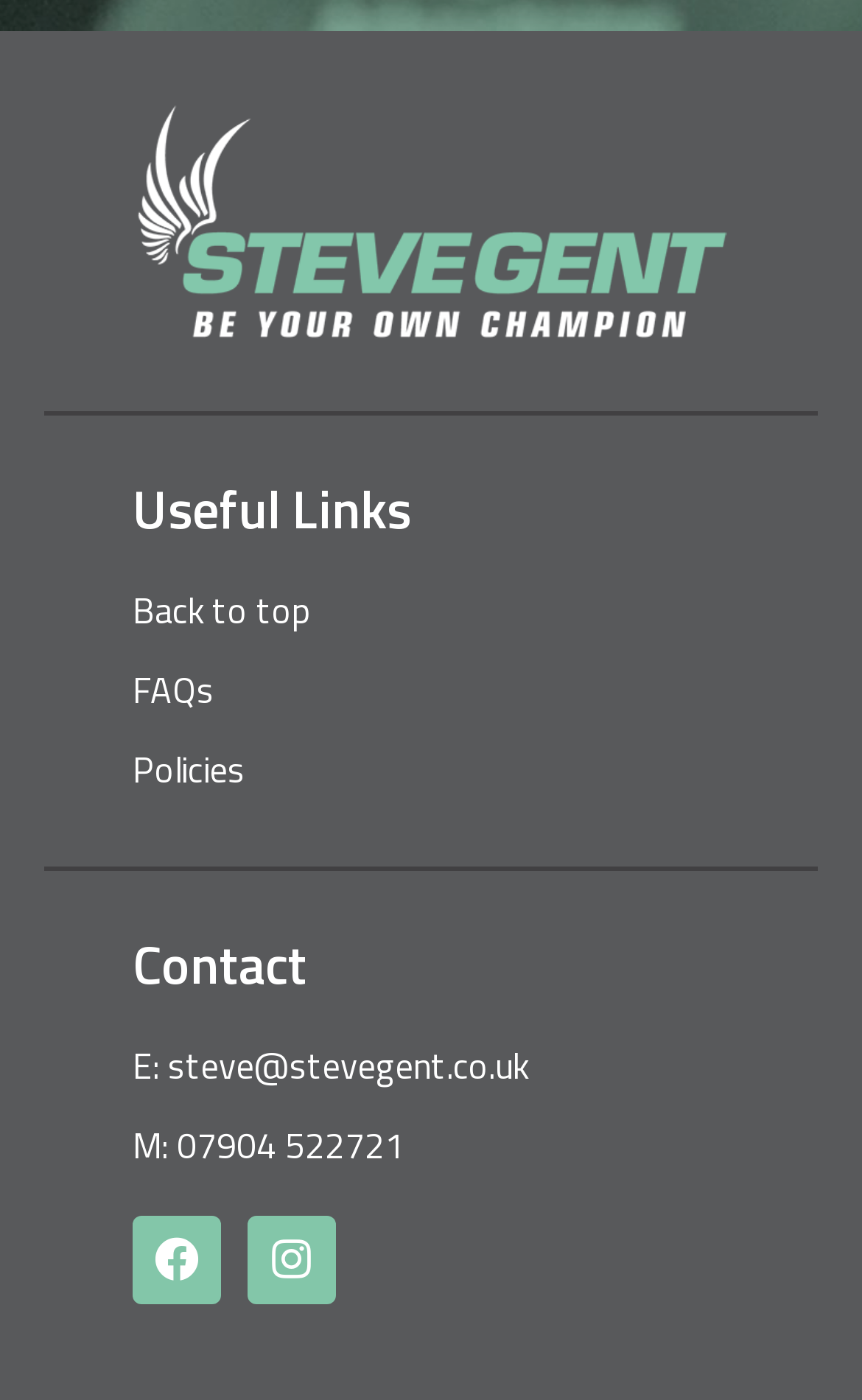For the given element description Back to top, determine the bounding box coordinates of the UI element. The coordinates should follow the format (top-left x, top-left y, bottom-right x, bottom-right y) and be within the range of 0 to 1.

[0.154, 0.417, 0.359, 0.455]